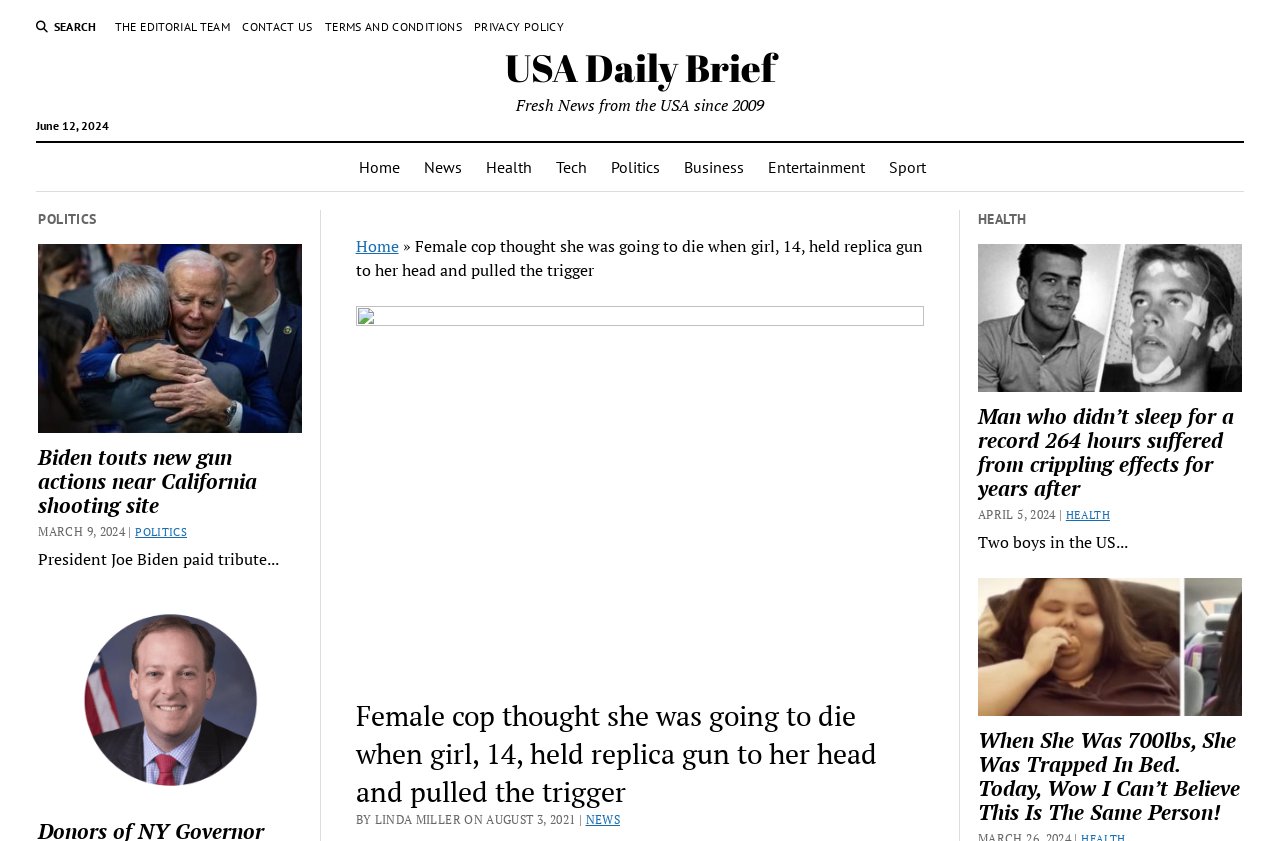What is the name of the news website?
Could you please answer the question thoroughly and with as much detail as possible?

I determined the answer by looking at the link element with the text 'USA Daily Brief' at coordinates [0.394, 0.05, 0.606, 0.111]. This suggests that the website is named USA Daily Brief.